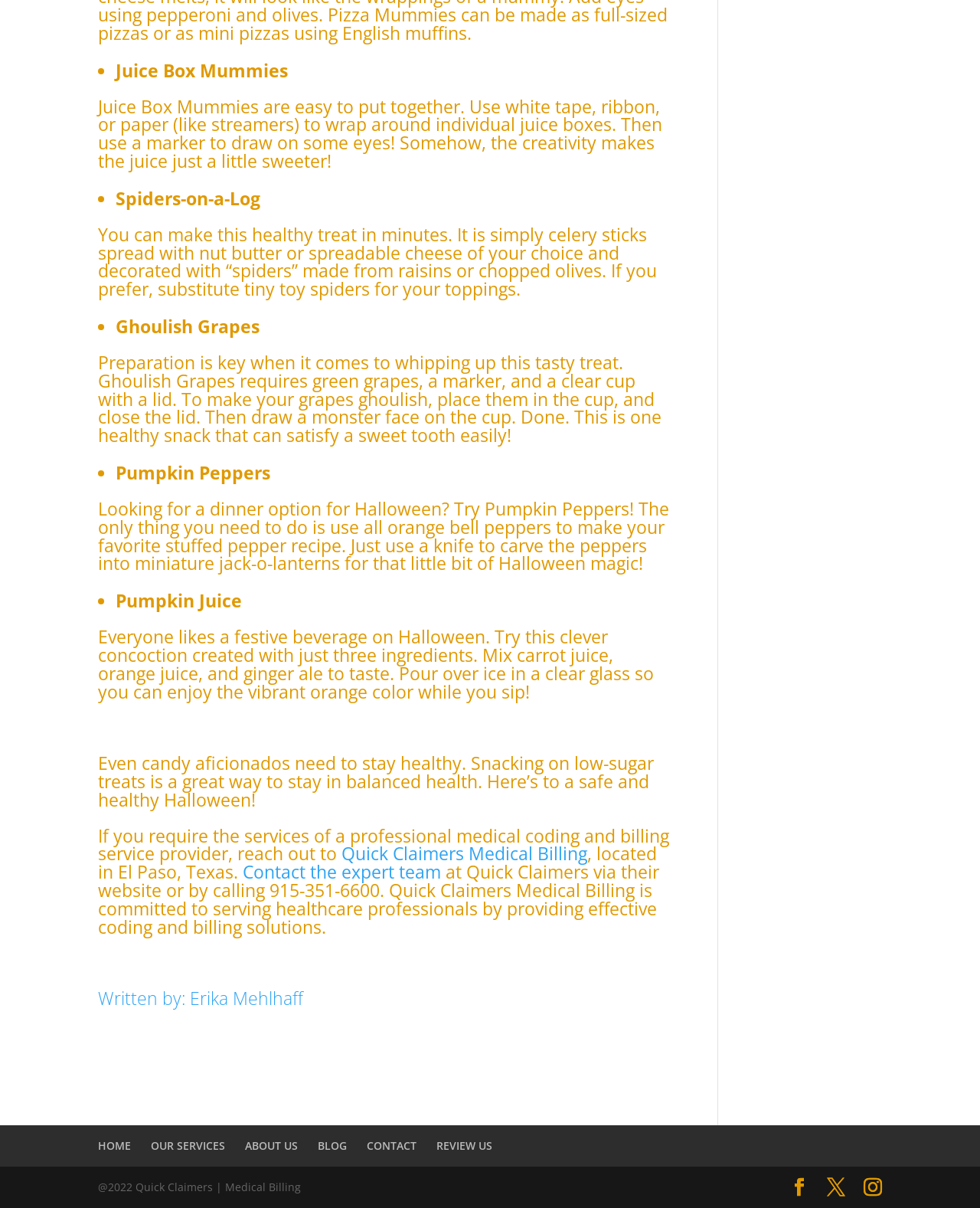Please find the bounding box coordinates for the clickable element needed to perform this instruction: "Click on 'HOME'".

[0.1, 0.942, 0.134, 0.954]